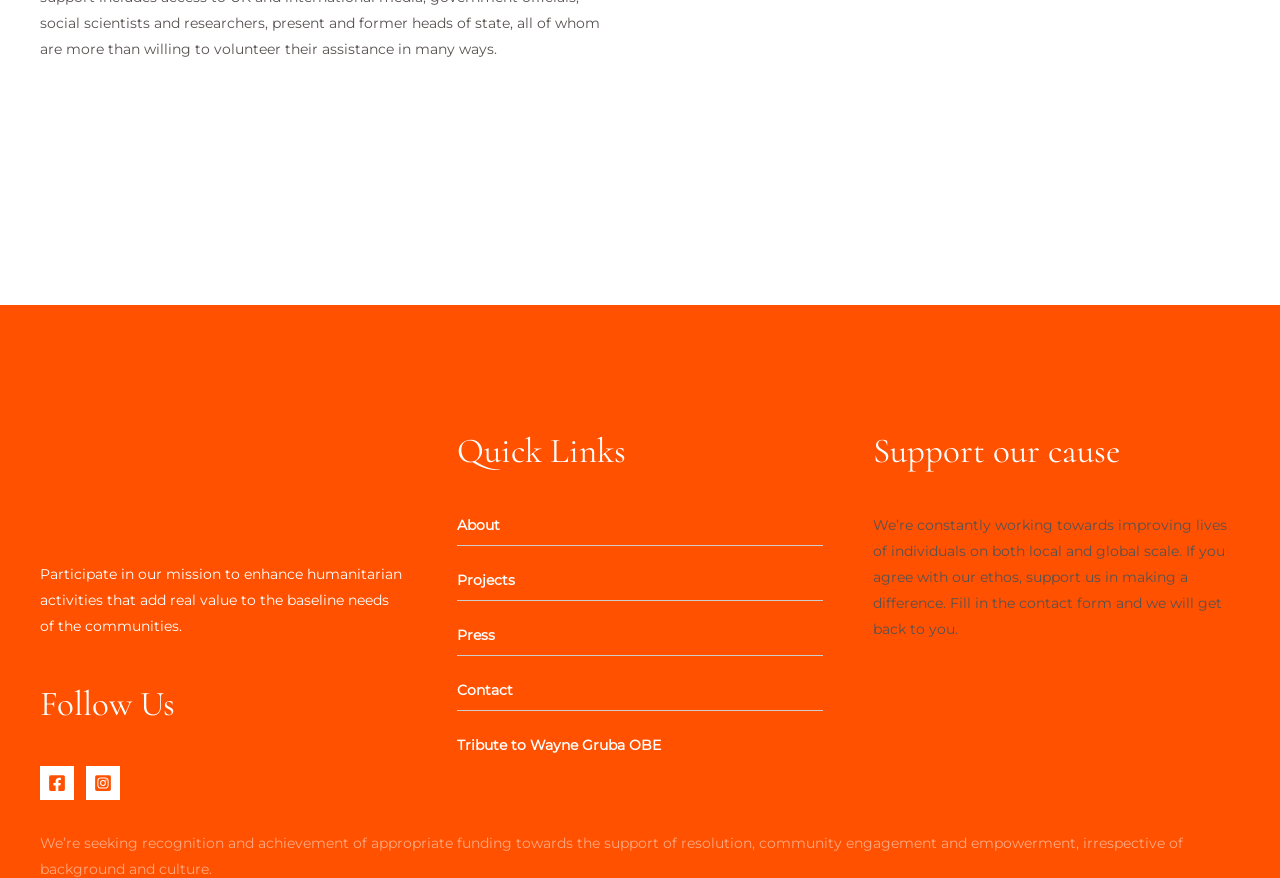Locate the UI element described by Tribute to Wayne Gruba OBE and provide its bounding box coordinates. Use the format (top-left x, top-left y, bottom-right x, bottom-right y) with all values as floating point numbers between 0 and 1.

[0.357, 0.838, 0.516, 0.859]